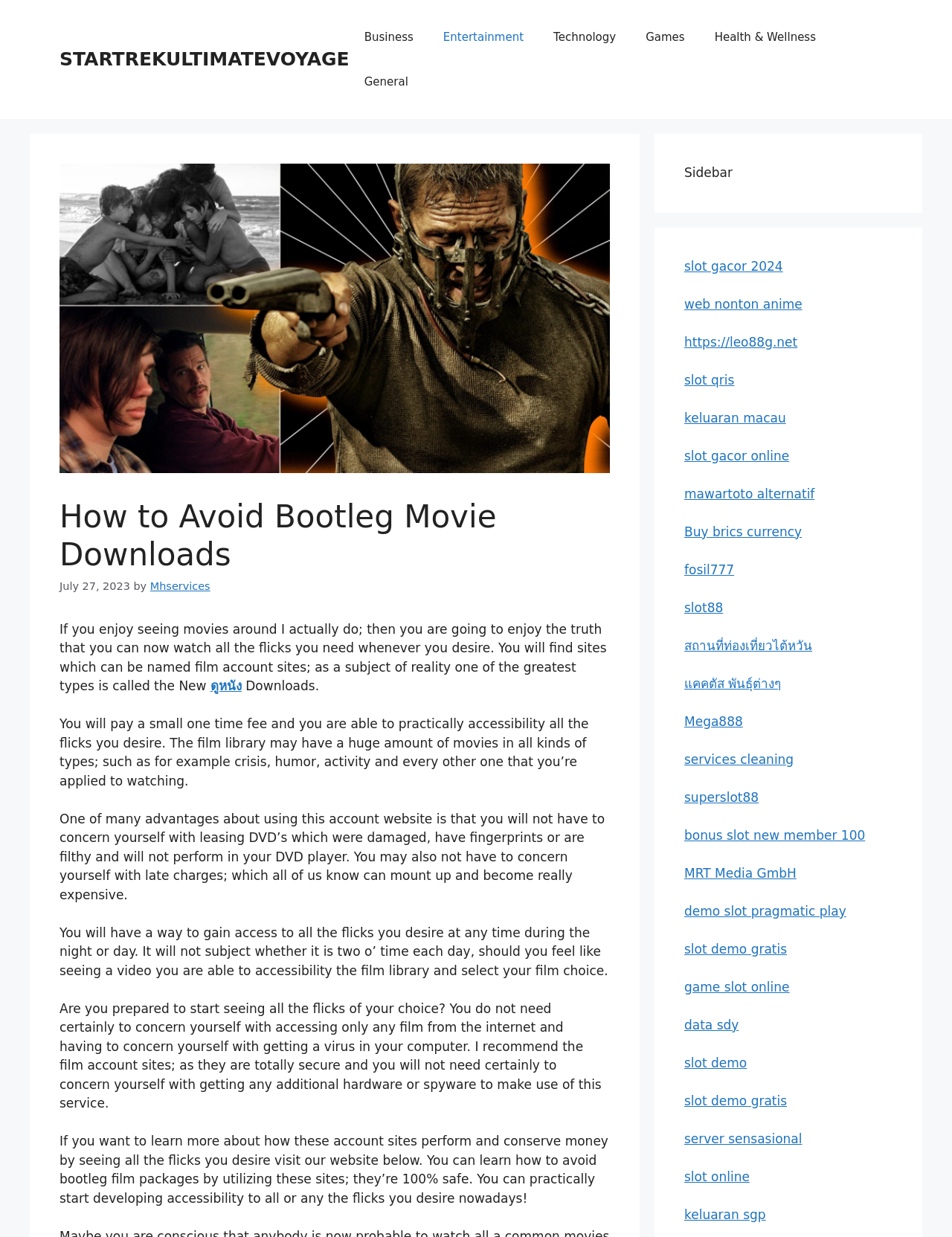What is the author's tone in the webpage?
Ensure your answer is thorough and detailed.

The author's tone in the webpage is informative and promotional. The author provides information about the benefits of using film account sites, while also promoting these sites as a convenient and secure way to access movies. The tone is neutral and objective, aiming to educate readers about the advantages of using these sites.